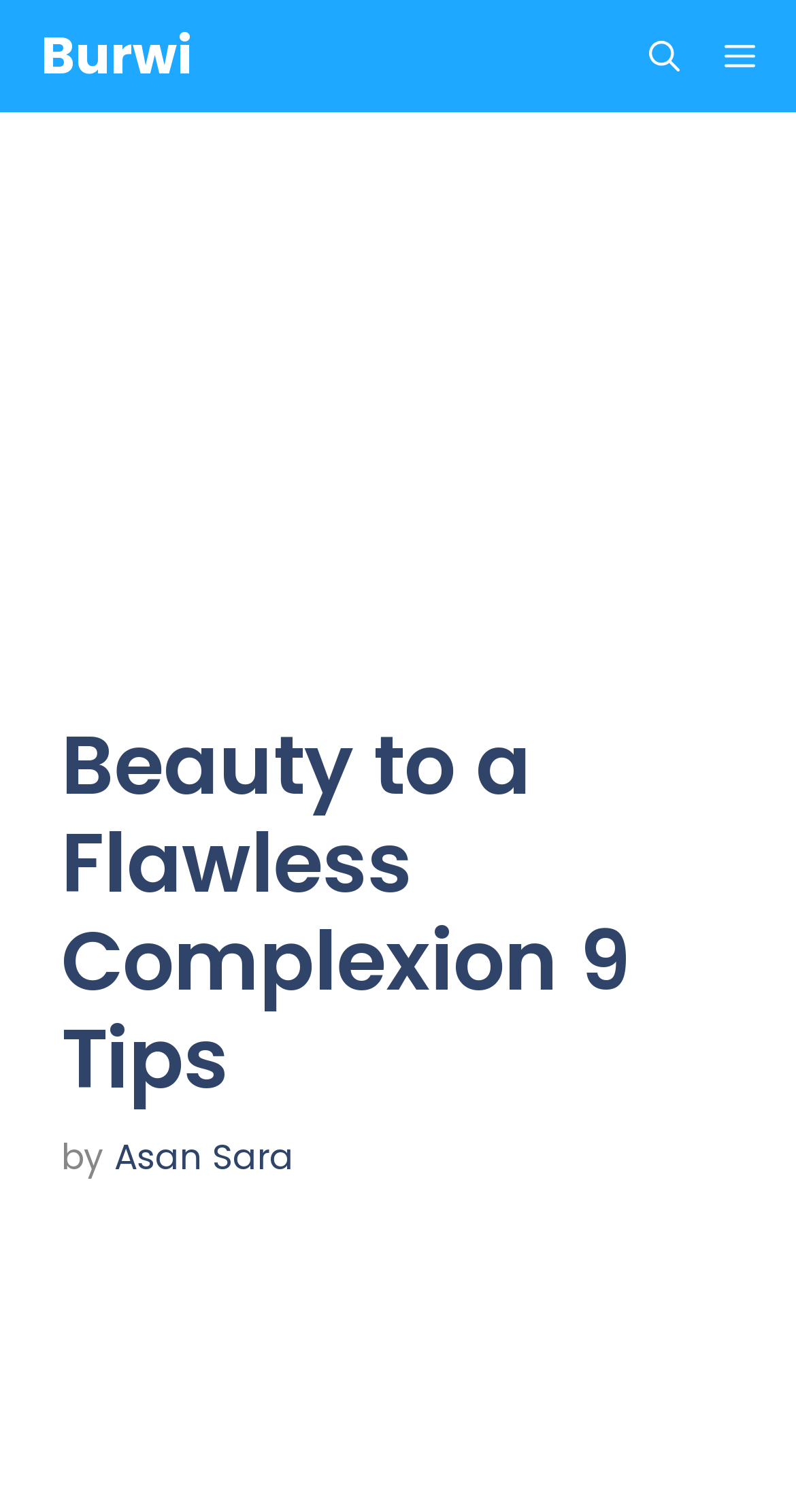What is the purpose of the button 'Open search'?
Could you give a comprehensive explanation in response to this question?

I inferred the purpose of the button 'Open search' by its name and its position on the navigation bar, which suggests that it is used to open a search function on the website.